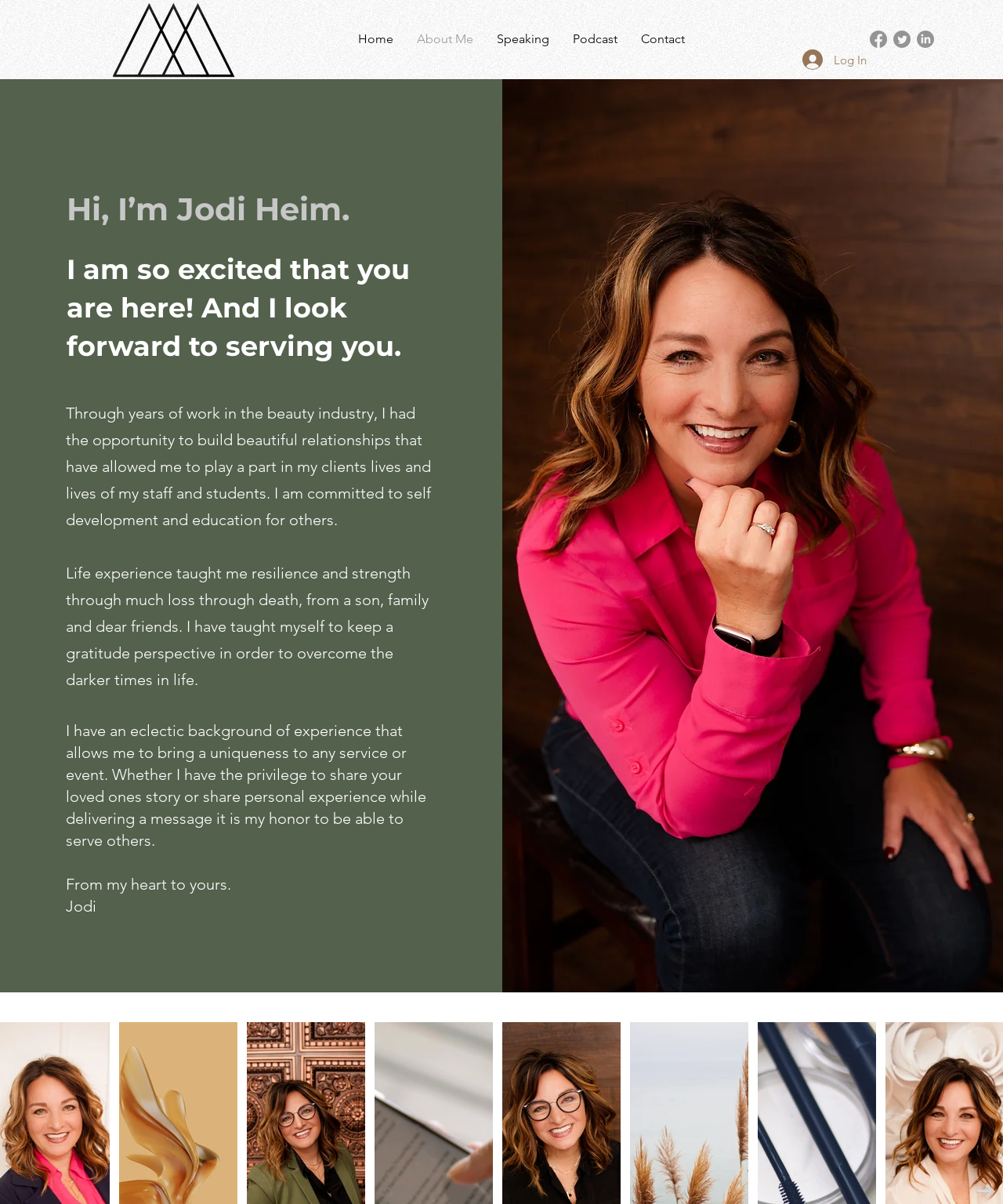Locate the bounding box for the described UI element: "繁體中文". Ensure the coordinates are four float numbers between 0 and 1, formatted as [left, top, right, bottom].

None